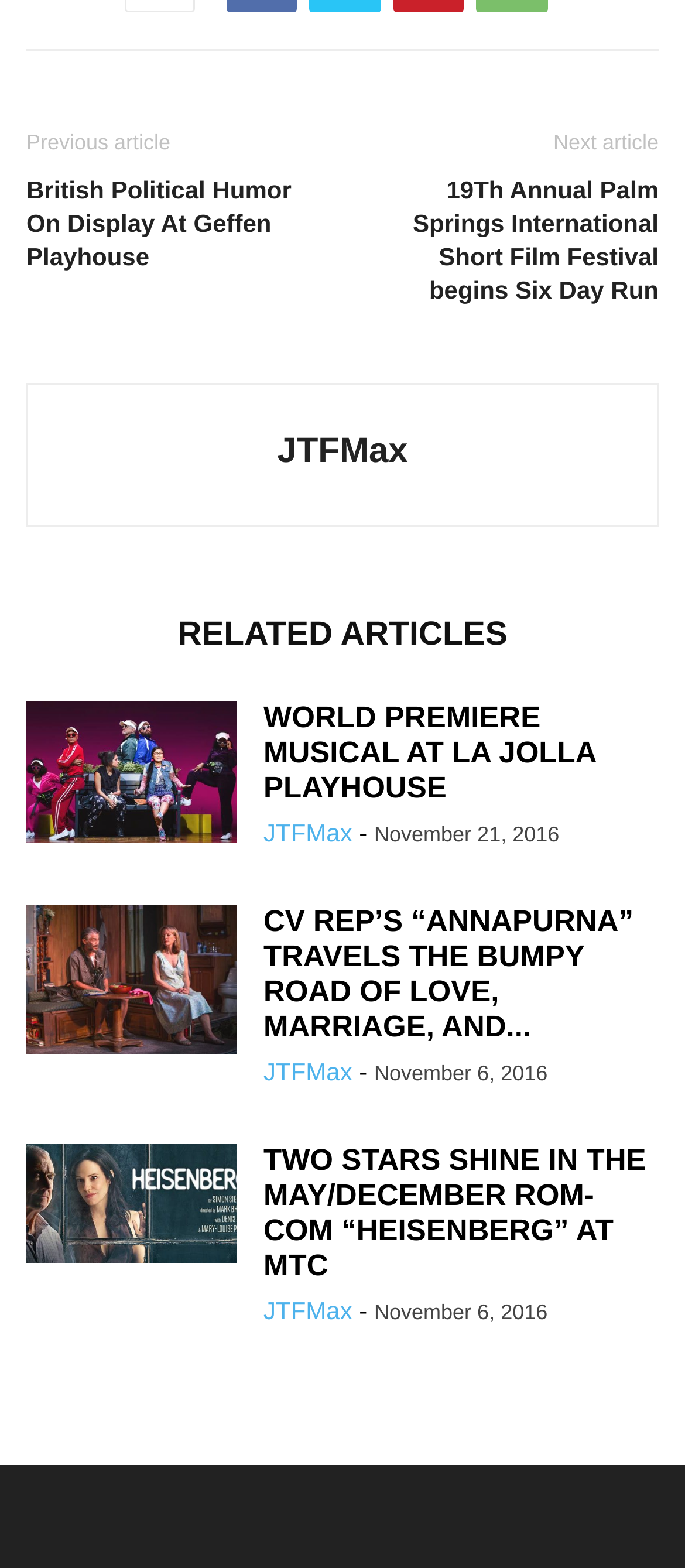How many images are there in the related articles section?
Answer the question using a single word or phrase, according to the image.

4